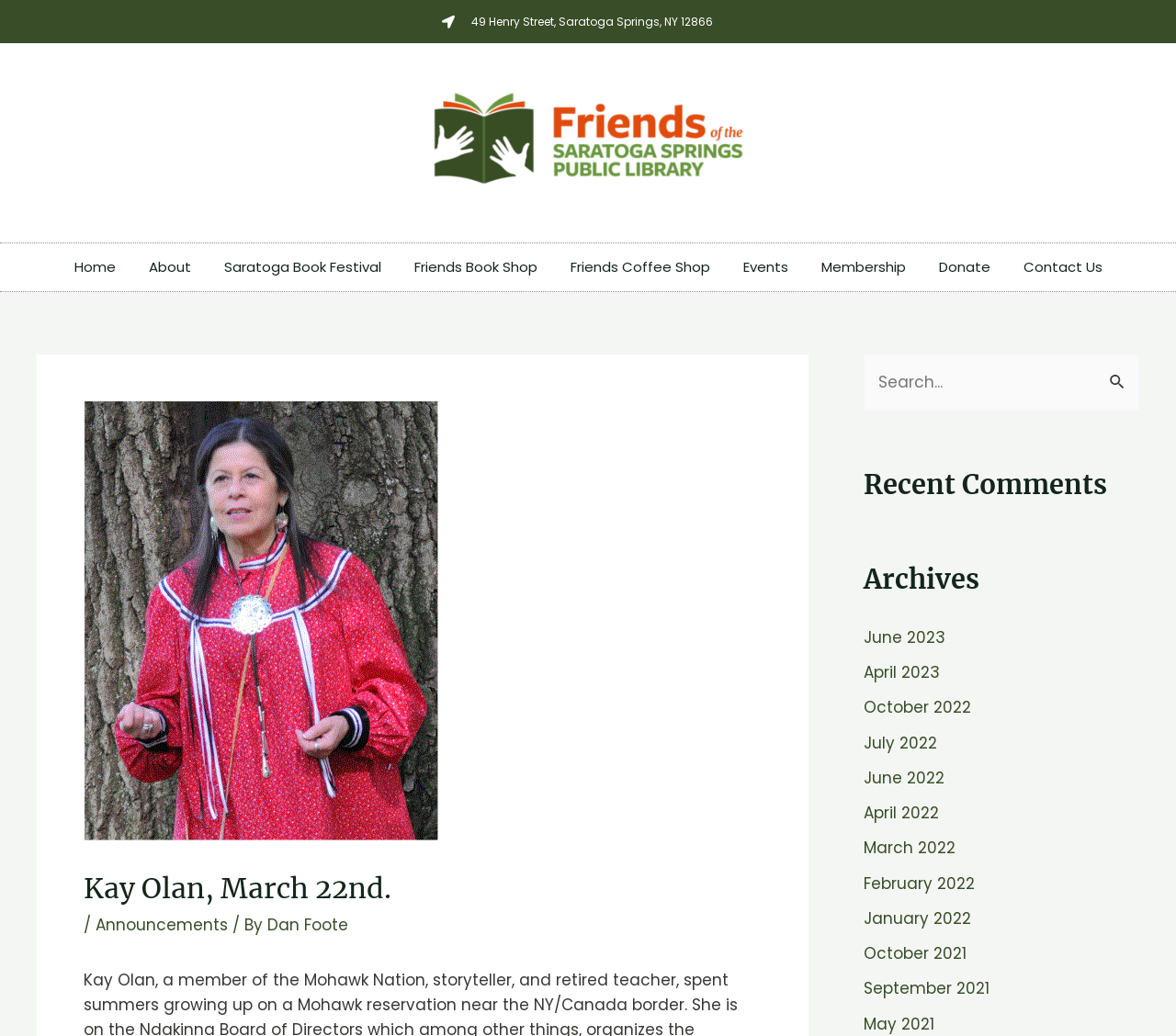Carefully examine the image and provide an in-depth answer to the question: What is the purpose of the search box?

I inferred the purpose of the search box by looking at the searchbox element with the text 'Search for: Search Submit' and the button element with the text 'Search Submit', which are located in the complementary region with the bounding box coordinates [0.734, 0.342, 0.969, 0.397].